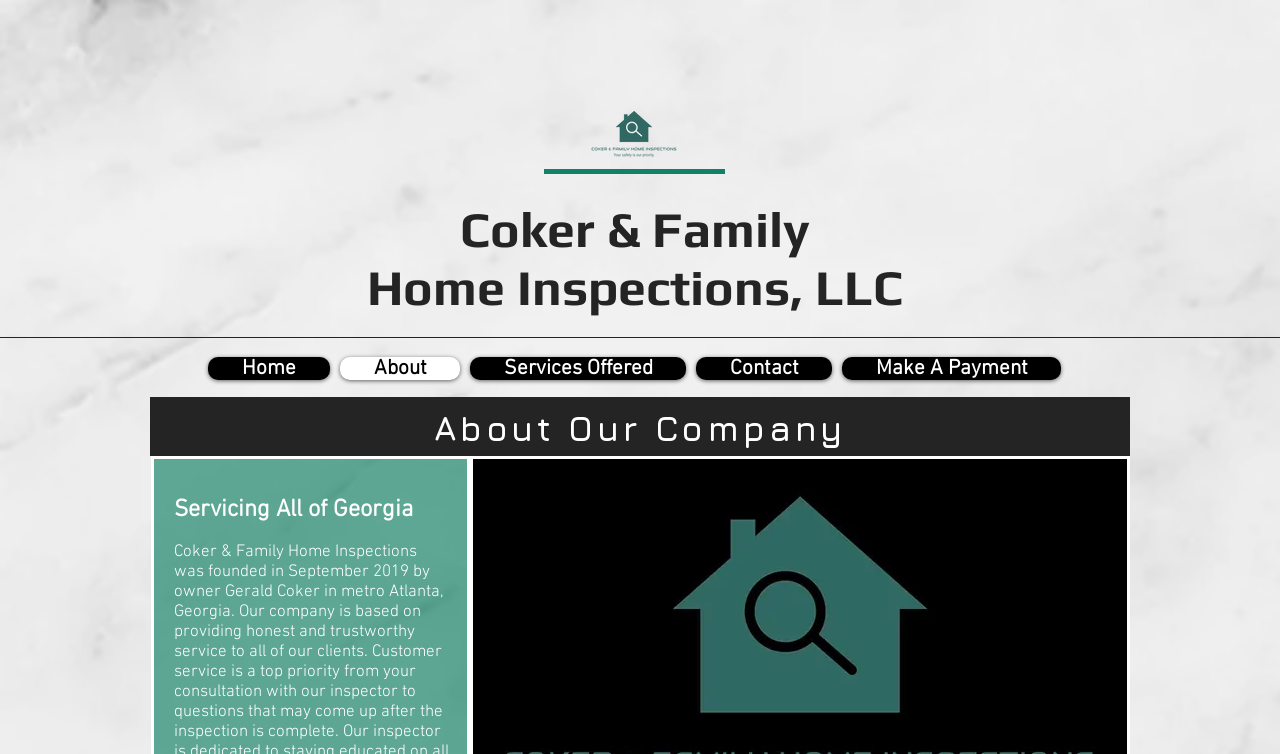Is there an email contact option?
Please answer the question as detailed as possible.

I found an image element with the text 'Email Logo_edited.png', which suggests that there is an email contact option available on the webpage.